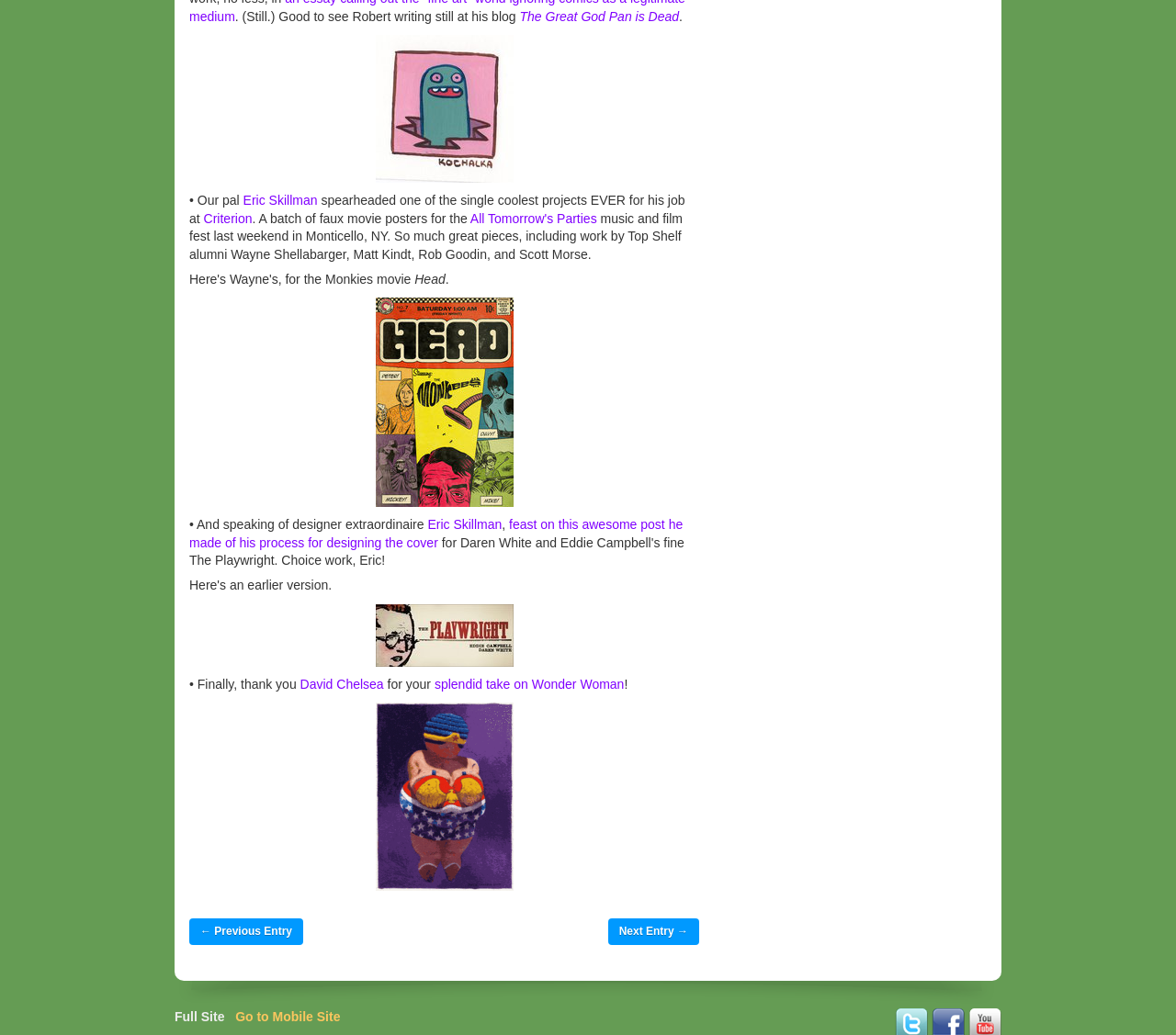What is the name of the superhero mentioned in the webpage?
From the image, respond using a single word or phrase.

Wonder Woman